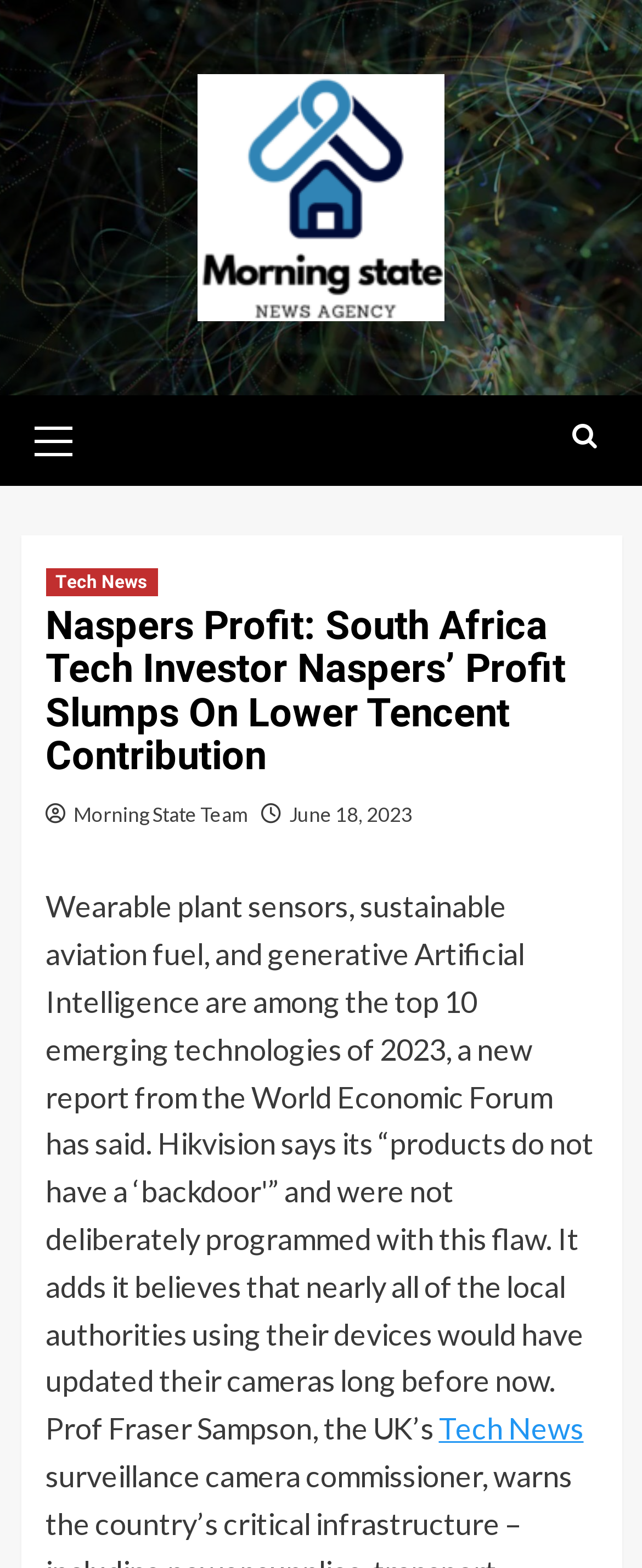What type of news is featured on this webpage?
Please provide a detailed and thorough answer to the question.

The type of news featured on this webpage can be determined by looking at the links and headings on the page. There are two links with the text 'Tech News', one in the primary menu and another in the header section, indicating that the webpage is focused on tech news.